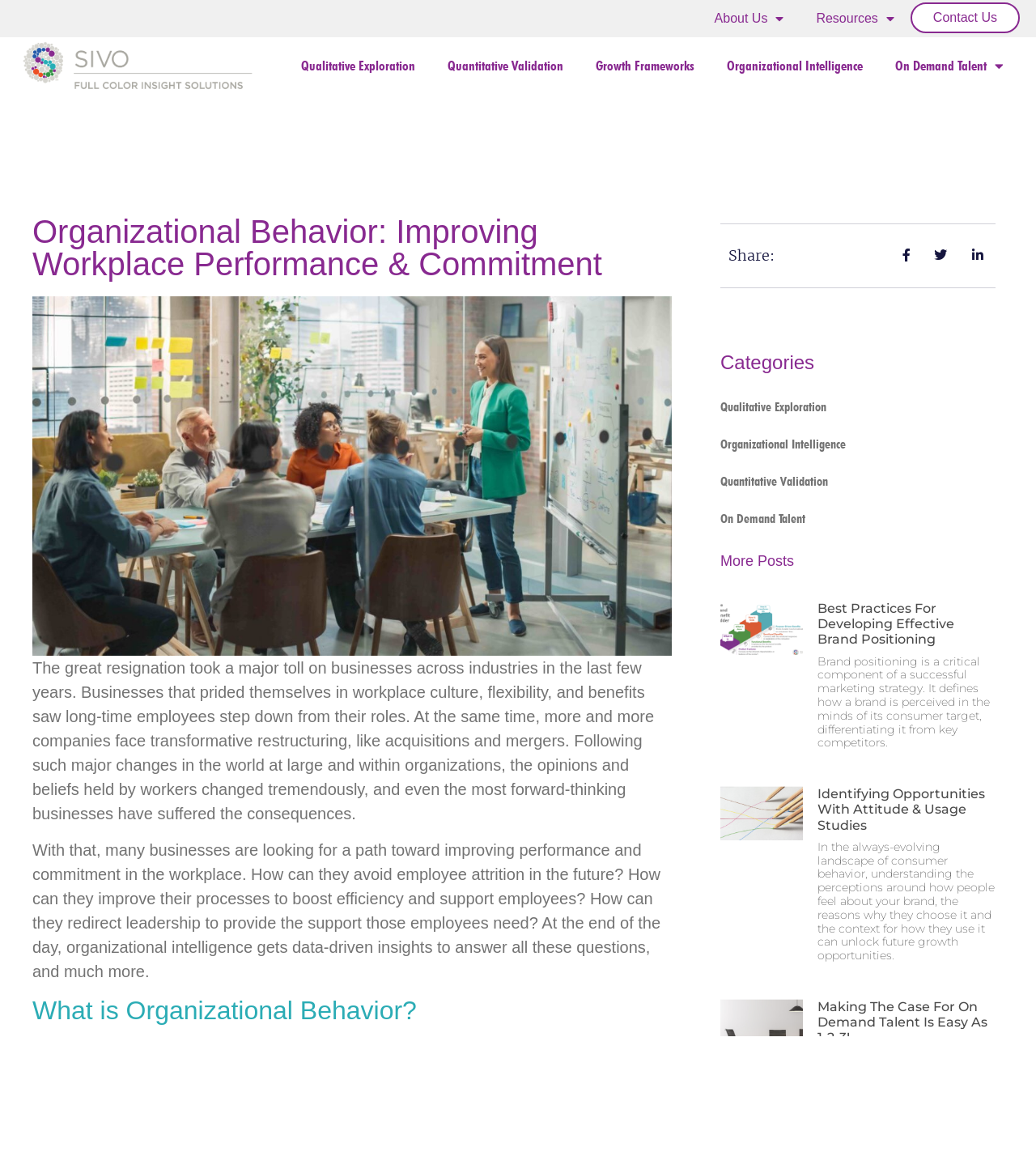Please mark the clickable region by giving the bounding box coordinates needed to complete this instruction: "Learn about On Demand Talent".

[0.848, 0.04, 0.984, 0.072]